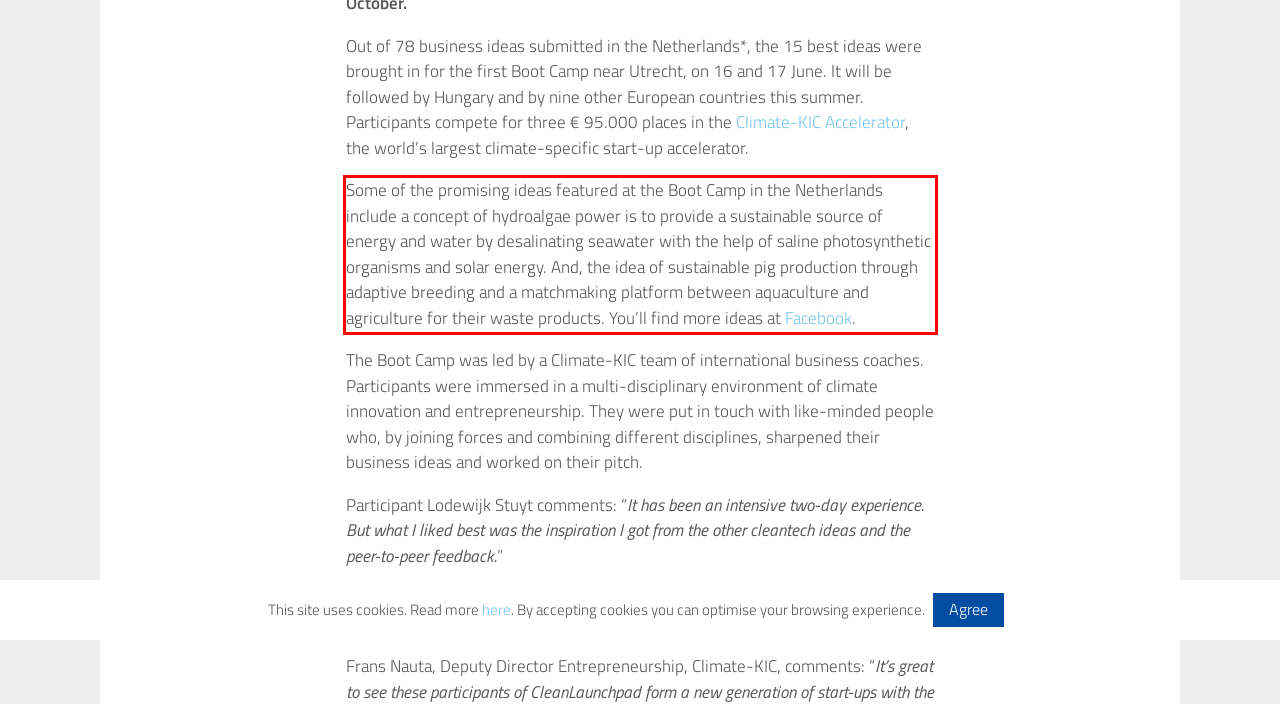You are given a screenshot showing a webpage with a red bounding box. Perform OCR to capture the text within the red bounding box.

Some of the promising ideas featured at the Boot Camp in the Netherlands include a concept of hydroalgae power is to provide a sustainable source of energy and water by desalinating seawater with the help of saline photosynthetic organisms and solar energy. And, the idea of sustainable pig production through adaptive breeding and a matchmaking platform between aquaculture and agriculture for their waste products. You’ll find more ideas at Facebook.